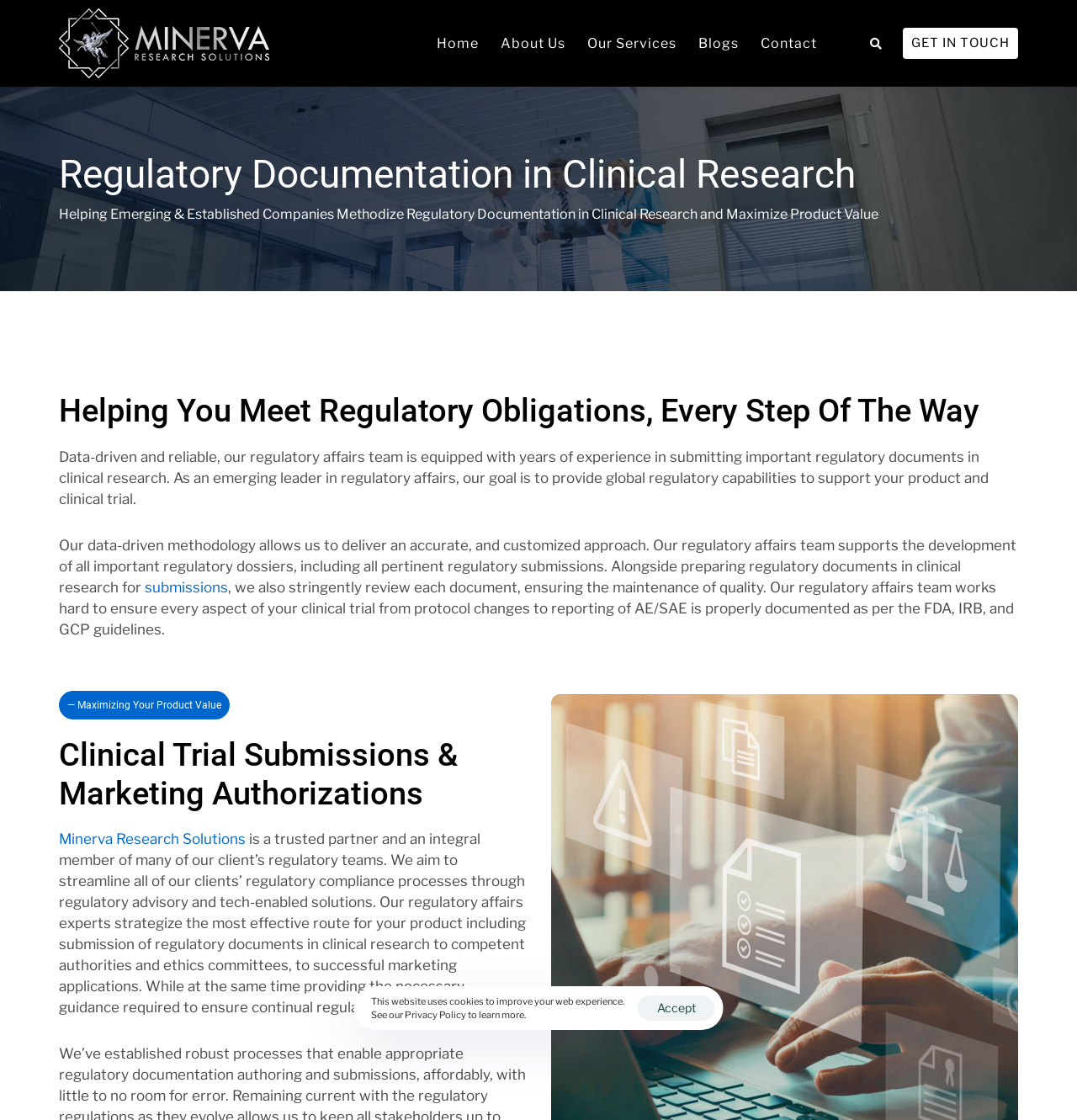Create an elaborate caption that covers all aspects of the webpage.

The webpage is about Minerva Research Solutions, a company that provides regulatory documentation solutions in clinical research. At the top left corner, there is a logo of Minerva Research Solutions, which is also a link. Next to the logo, there is a navigation menu with links to "Home", "About Us", "Our Services", "Blogs", and "Contact". 

On the top right corner, there is a search button with a magnifying glass icon. Below the navigation menu, there is a large heading that reads "Regulatory Documentation in Clinical Research". 

Underneath the heading, there is a paragraph of text that summarizes the company's mission, which is to help emerging and established companies methodize regulatory documentation solutions in clinical research and maximize their product value. 

Below this paragraph, there is a section with a heading that reads "Helping You Meet Regulatory Obligations, Every Step Of The Way". This section contains three paragraphs of text that describe the company's regulatory affairs team and their expertise in submitting regulatory documents in clinical research. 

The text also mentions that the company's data-driven methodology allows for an accurate and customized approach to regulatory document preparation. There is a link to "submissions" within one of the paragraphs. 

Further down, there is a section with a heading that reads "— Maximizing Your Product Value", followed by another section with a heading that reads "Clinical Trial Submissions & Marketing Authorizations". 

In this section, there is a link to Minerva Research Solutions and a paragraph of text that describes the company's role as a trusted partner in regulatory teams and their aim to streamline regulatory compliance processes. 

At the bottom of the page, there is a notice that the website uses cookies to improve the user's web experience, with a link to the Privacy Policy to learn more. There is also an "Accept" button to accept the use of cookies.